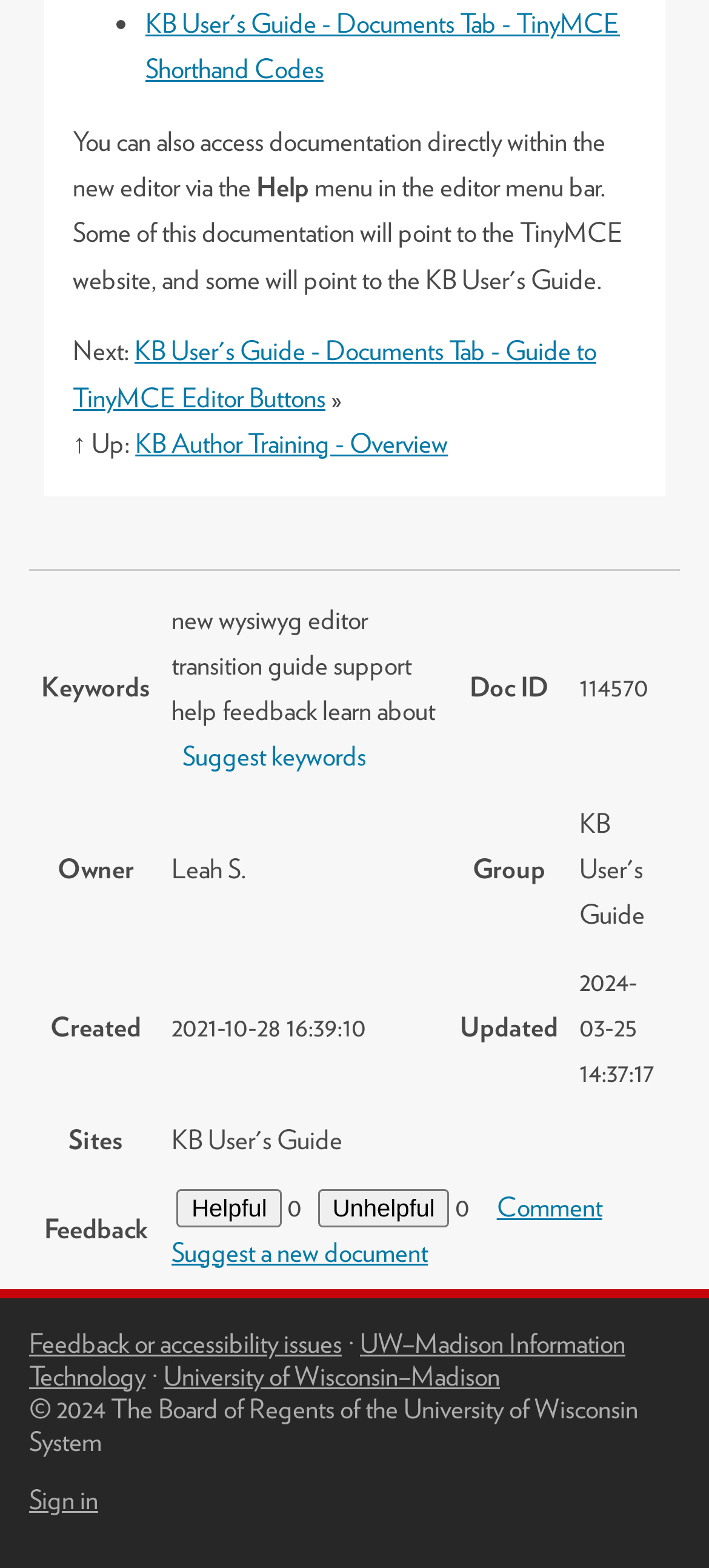Pinpoint the bounding box coordinates of the clickable area needed to execute the instruction: "Click on the 'Help' link". The coordinates should be specified as four float numbers between 0 and 1, i.e., [left, top, right, bottom].

[0.362, 0.109, 0.436, 0.13]